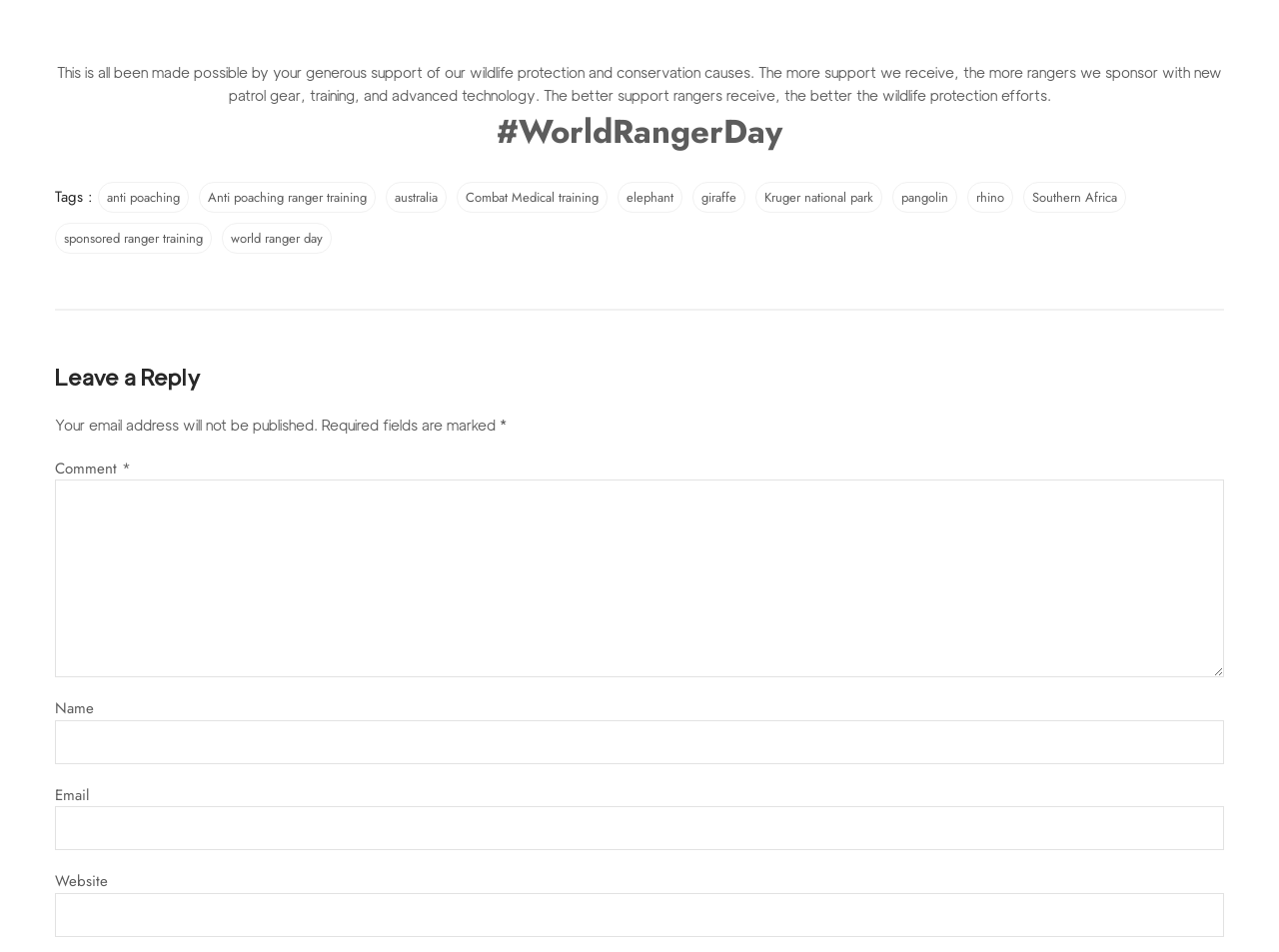Please provide a comprehensive answer to the question below using the information from the image: What information is required to leave a comment?

The webpage has textboxes for 'Name', 'Email', and 'Comment', with the 'Comment' field being required. This suggests that users need to provide their name, email, and a comment to leave a reply.